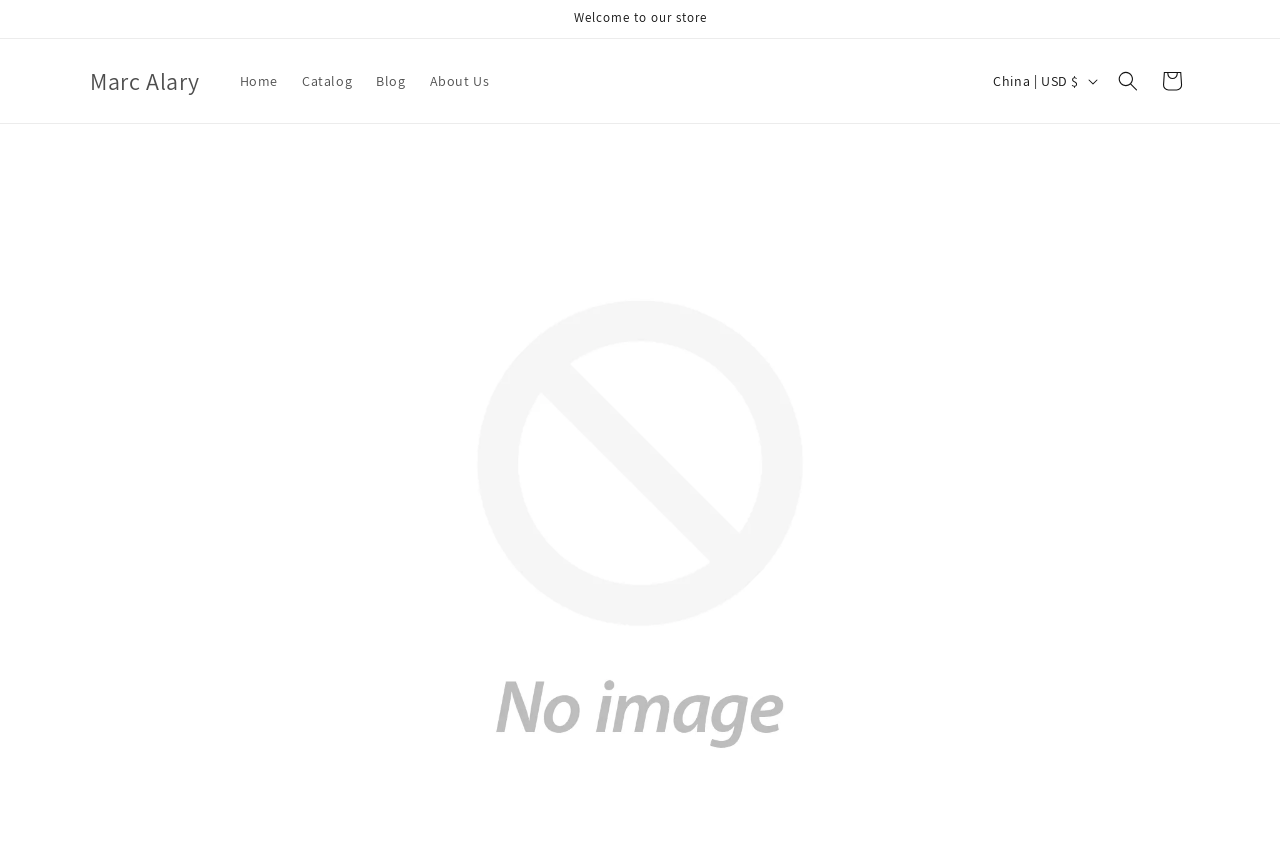Respond with a single word or phrase:
How many main navigation links are there?

4